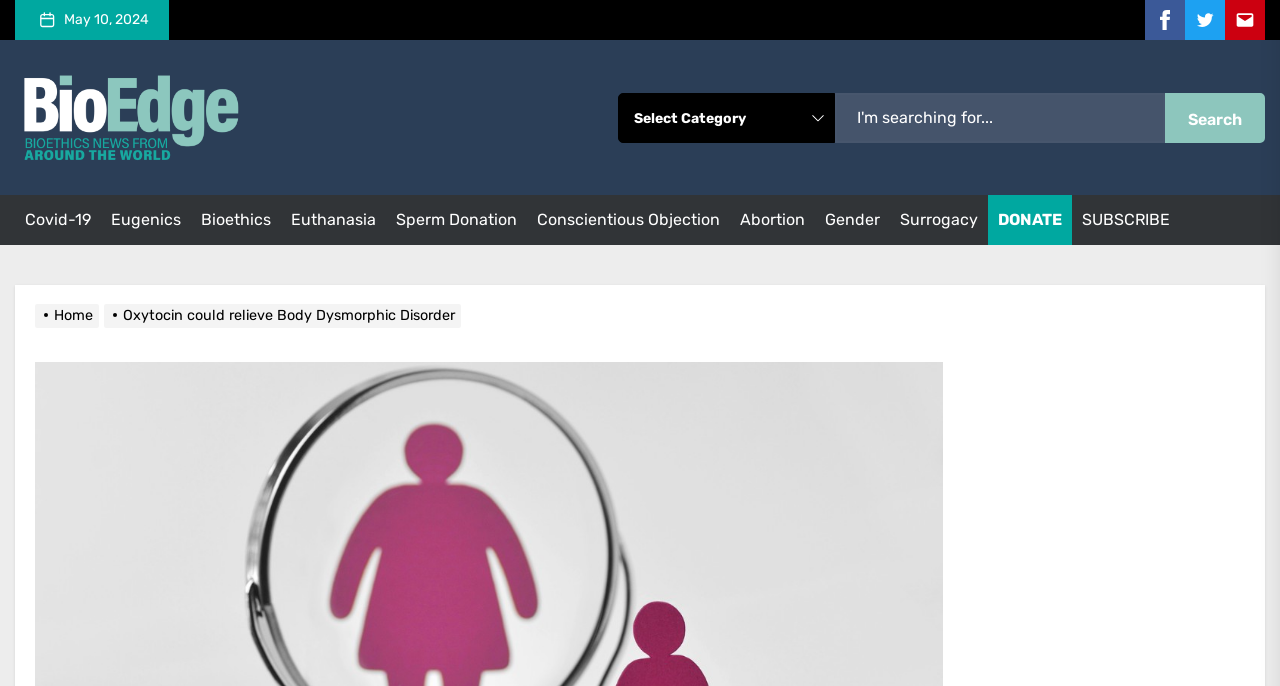What is the name of the website?
Based on the image, answer the question in a detailed manner.

I found the name of the website by looking at the top-left corner of the webpage, where it says 'BioEdge' in a heading element, and also has a corresponding image element with the same name.